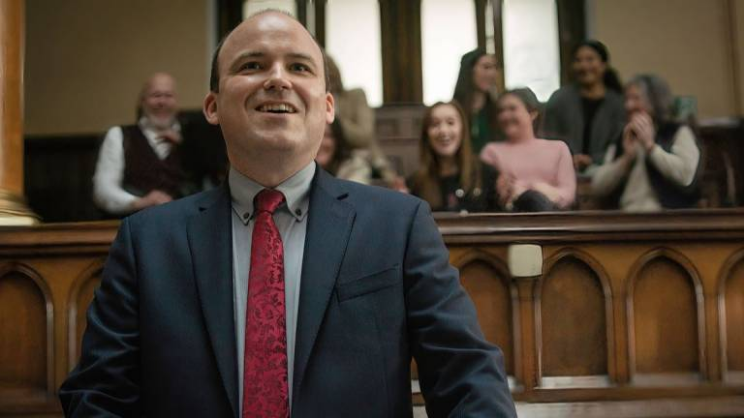What type of setting is depicted in the image?
Please respond to the question with a detailed and well-explained answer.

The image depicts a formal setting, resembling a courtroom or a meeting hall, as evident from the classic architectural elements in the backdrop, which enhances the overall formal and celebratory ambiance of the moment.